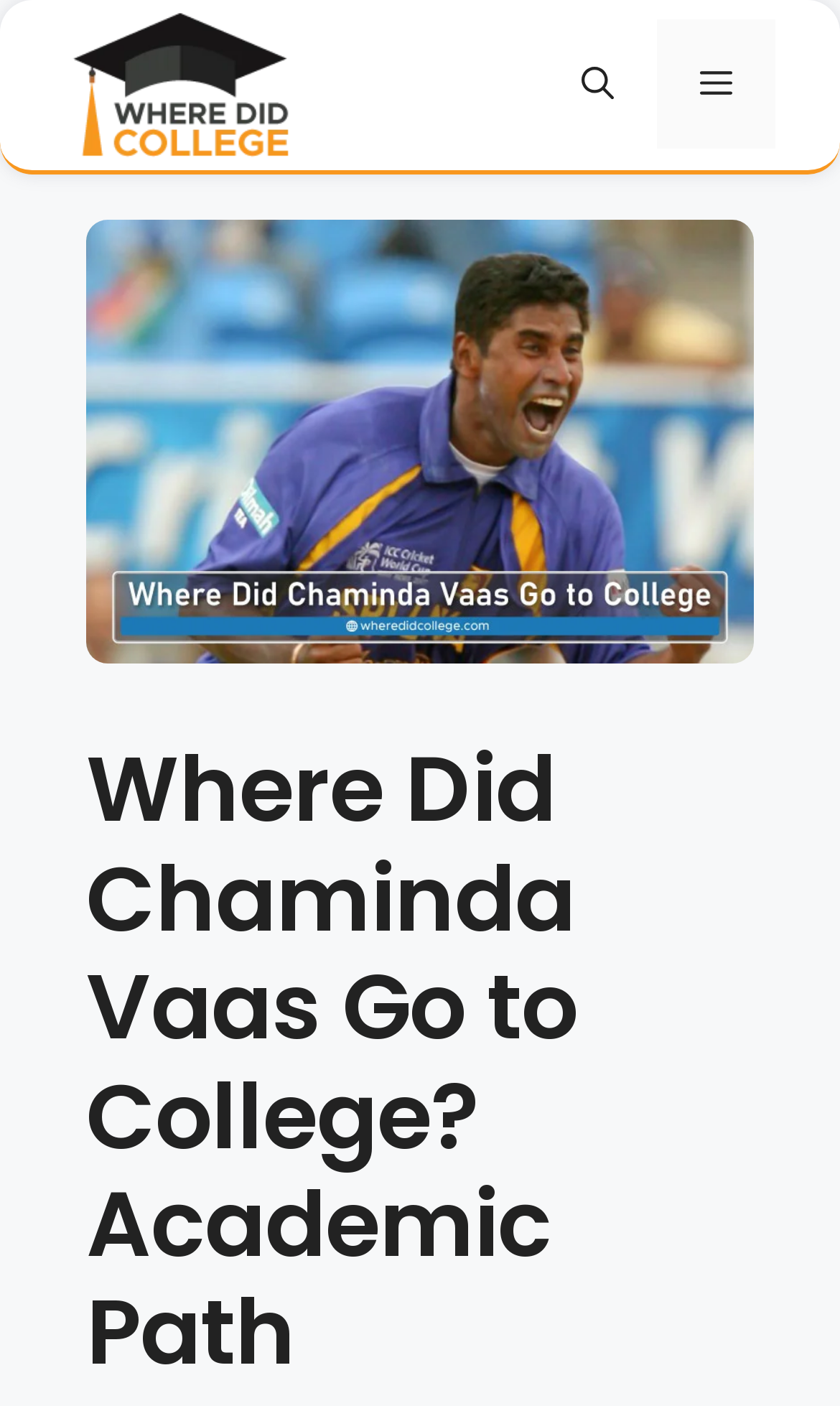Using the elements shown in the image, answer the question comprehensively: What is the main topic of the webpage?

Based on the heading 'Where Did Chaminda Vaas Go to College? Academic Path' and the image with the text 'Where Did Chaminda Vaas Go to College', it is clear that the main topic of the webpage is related to Chaminda Vaas' college or academic path.